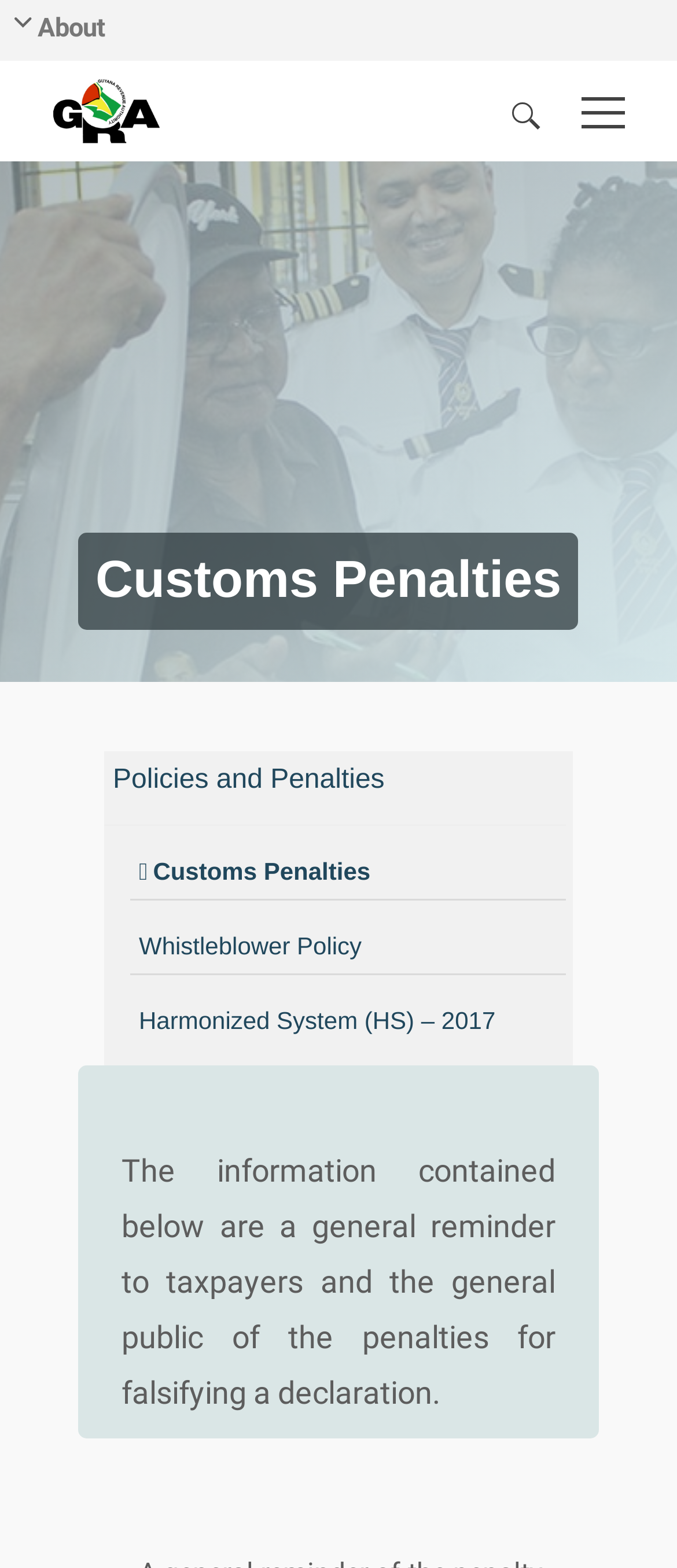Given the element description, predict the bounding box coordinates in the format (top-left x, top-left y, bottom-right x, bottom-right y), using floating point numbers between 0 and 1: parent_node: Search for: value="Search"

[0.833, 0.114, 0.974, 0.18]